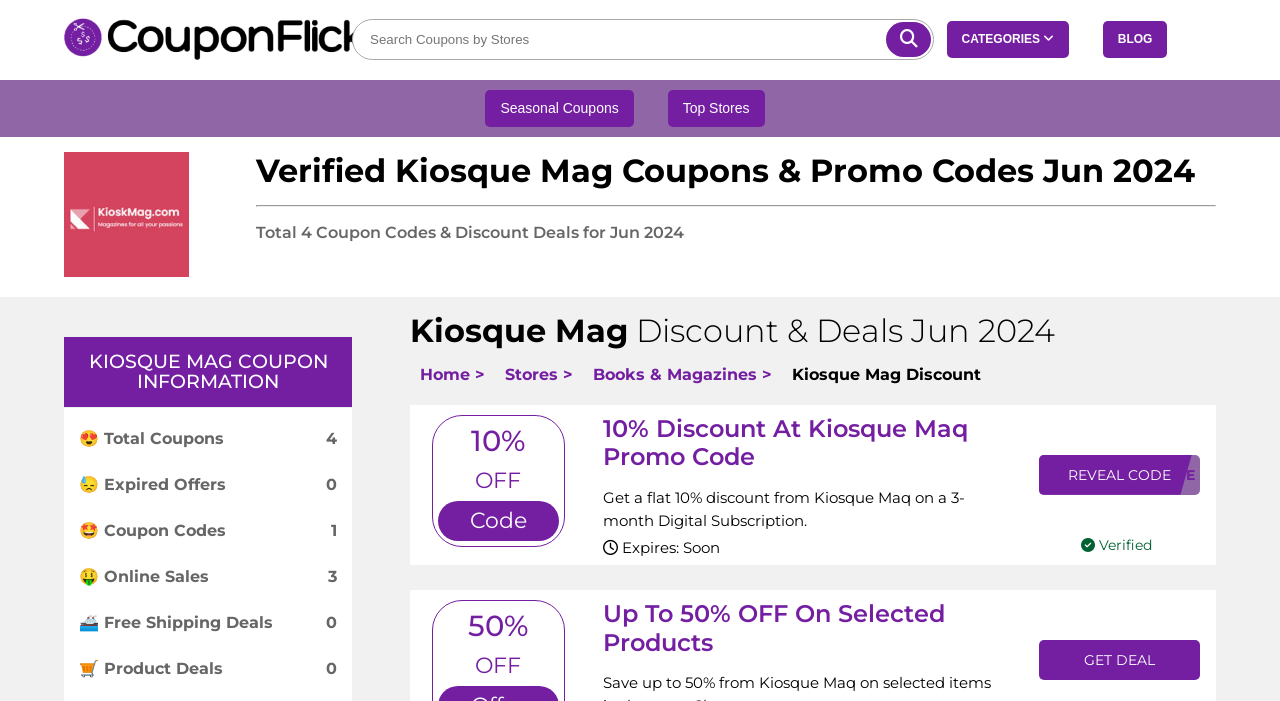Specify the bounding box coordinates for the region that must be clicked to perform the given instruction: "Get 10% discount at Kiosque Maq promo code".

[0.811, 0.649, 0.937, 0.706]